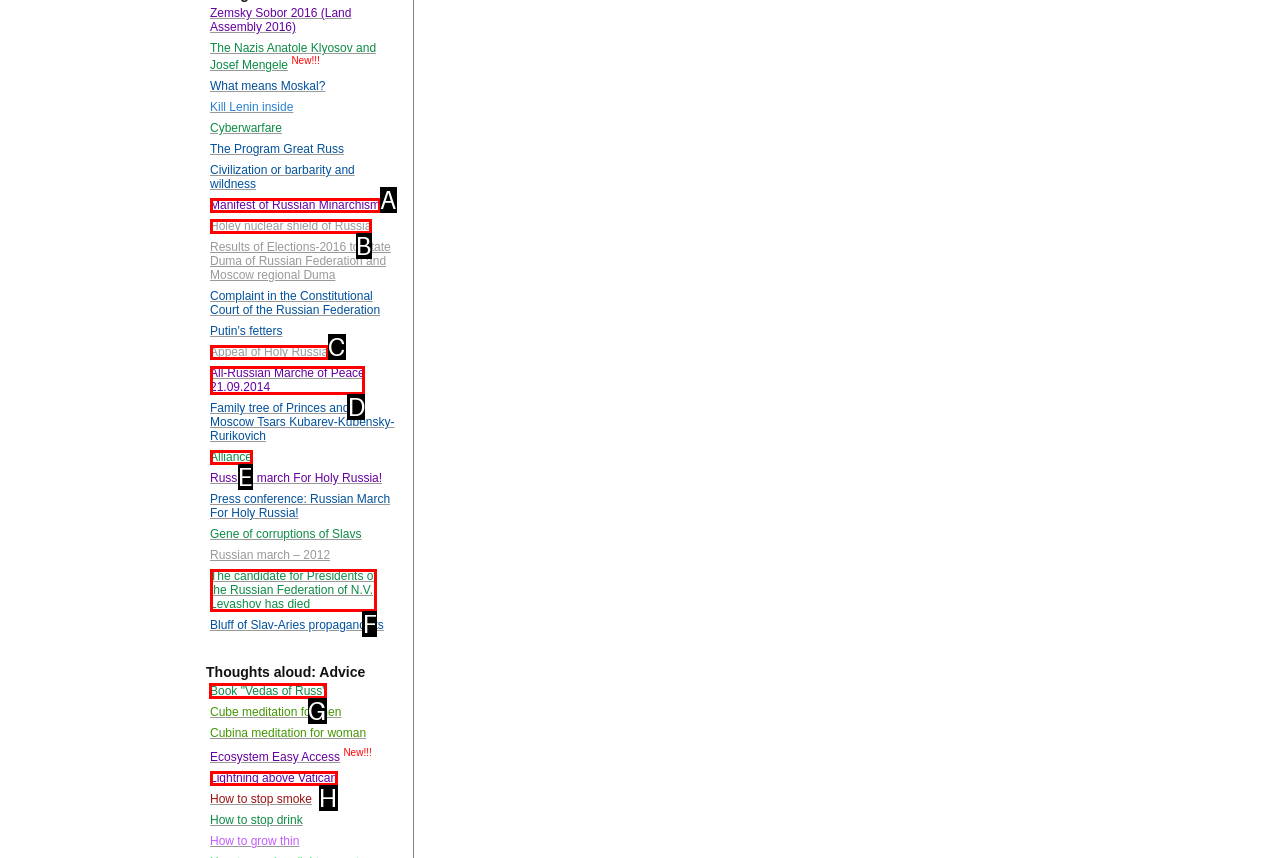Provide the letter of the HTML element that you need to click on to perform the task: Explore Book Vedas of Russ.
Answer with the letter corresponding to the correct option.

G